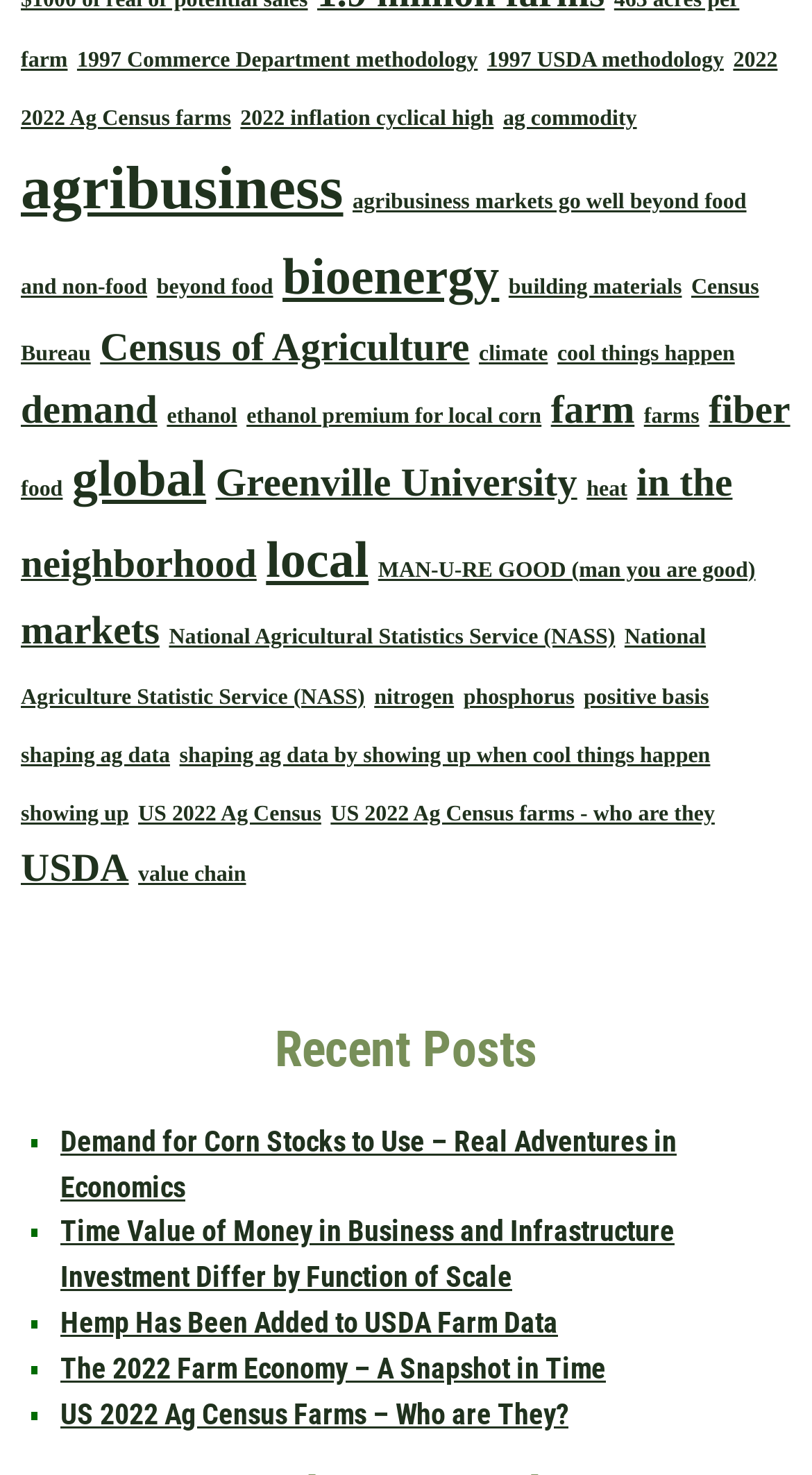Answer the question using only a single word or phrase: 
How many links are there on this webpage?

35